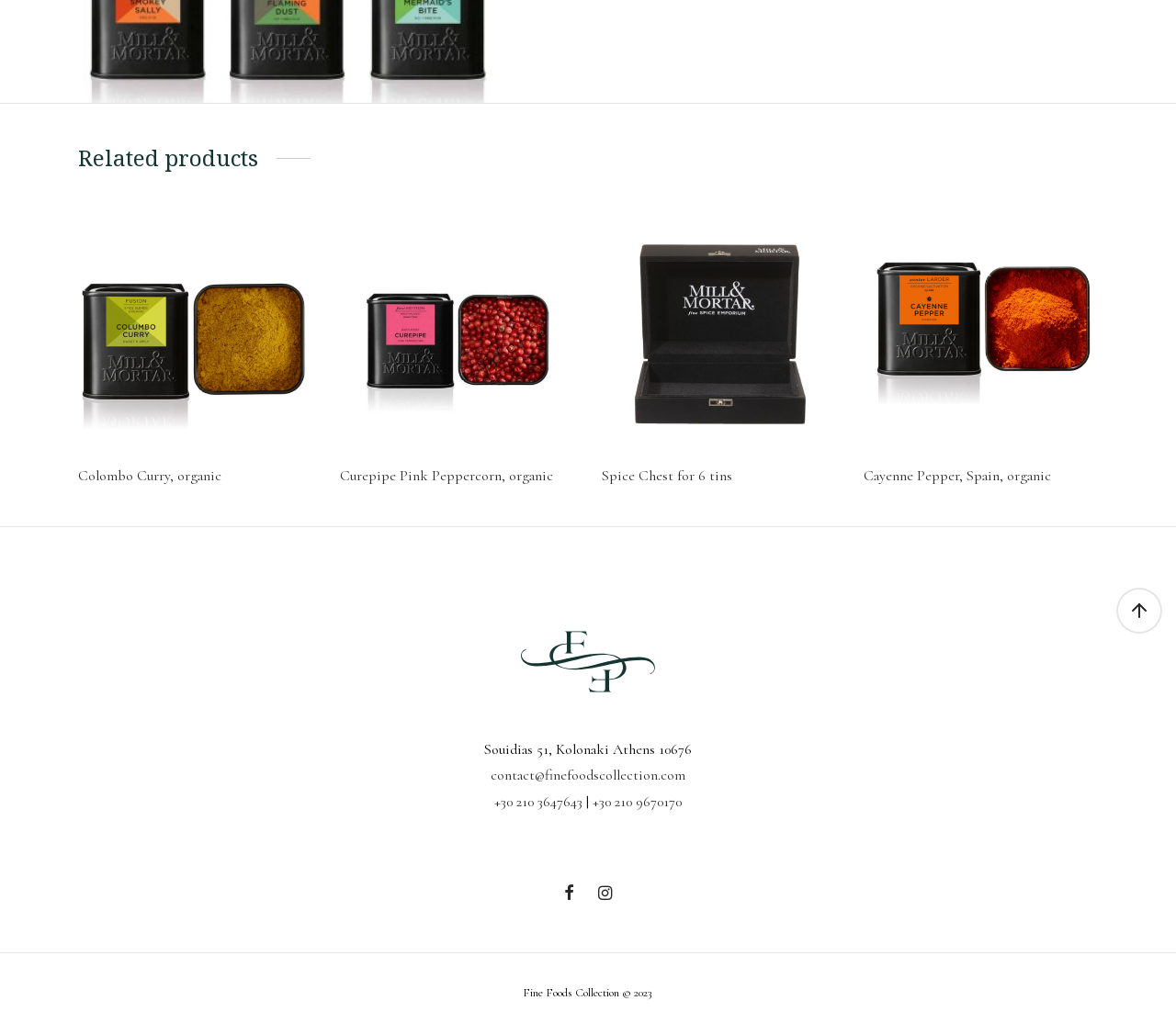Calculate the bounding box coordinates for the UI element based on the following description: "Read more". Ensure the coordinates are four float numbers between 0 and 1, i.e., [left, top, right, bottom].

[0.066, 0.478, 0.12, 0.505]